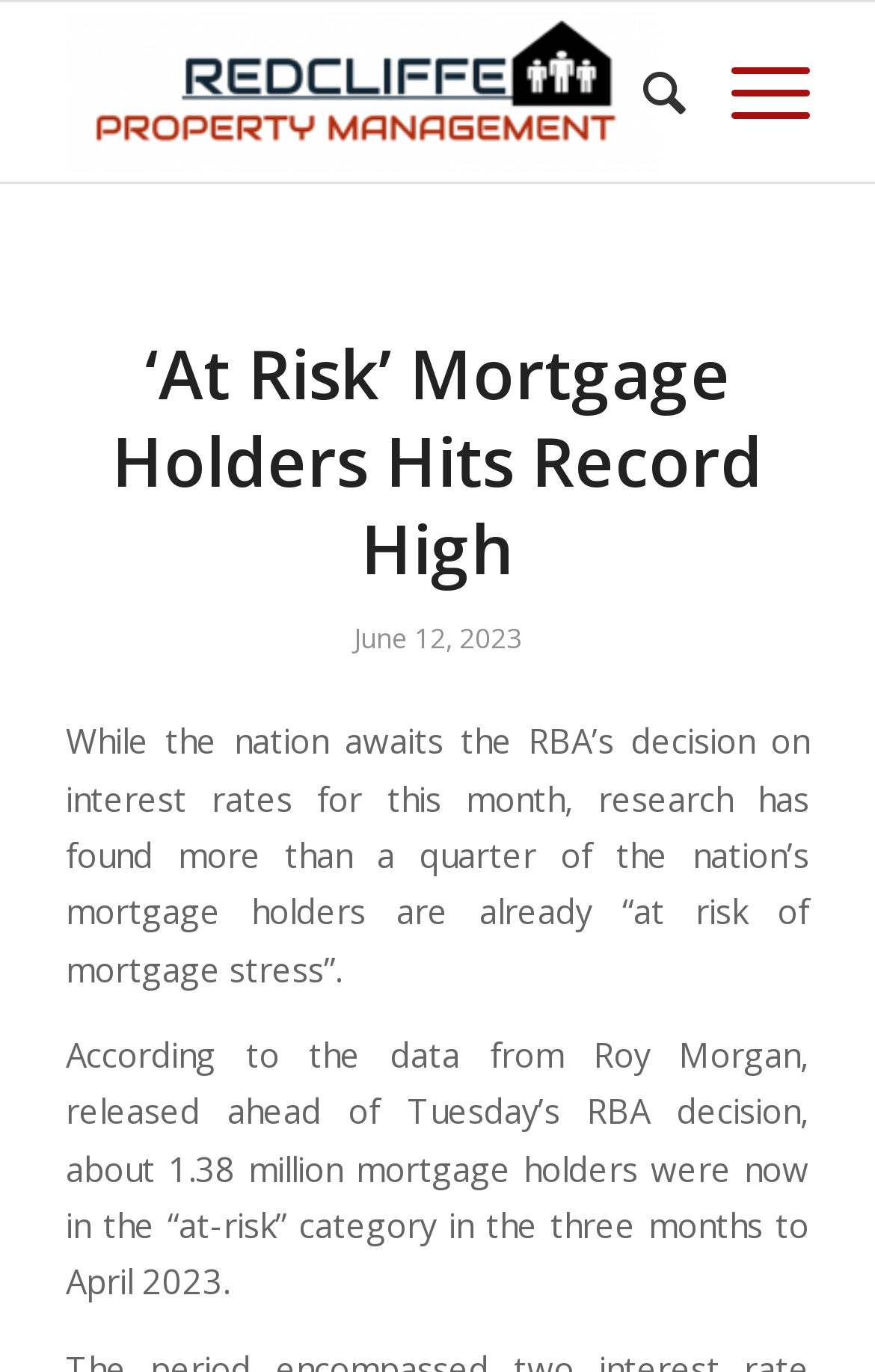Respond with a single word or phrase for the following question: 
How many mortgage holders are in the 'at-risk' category?

1.38 million